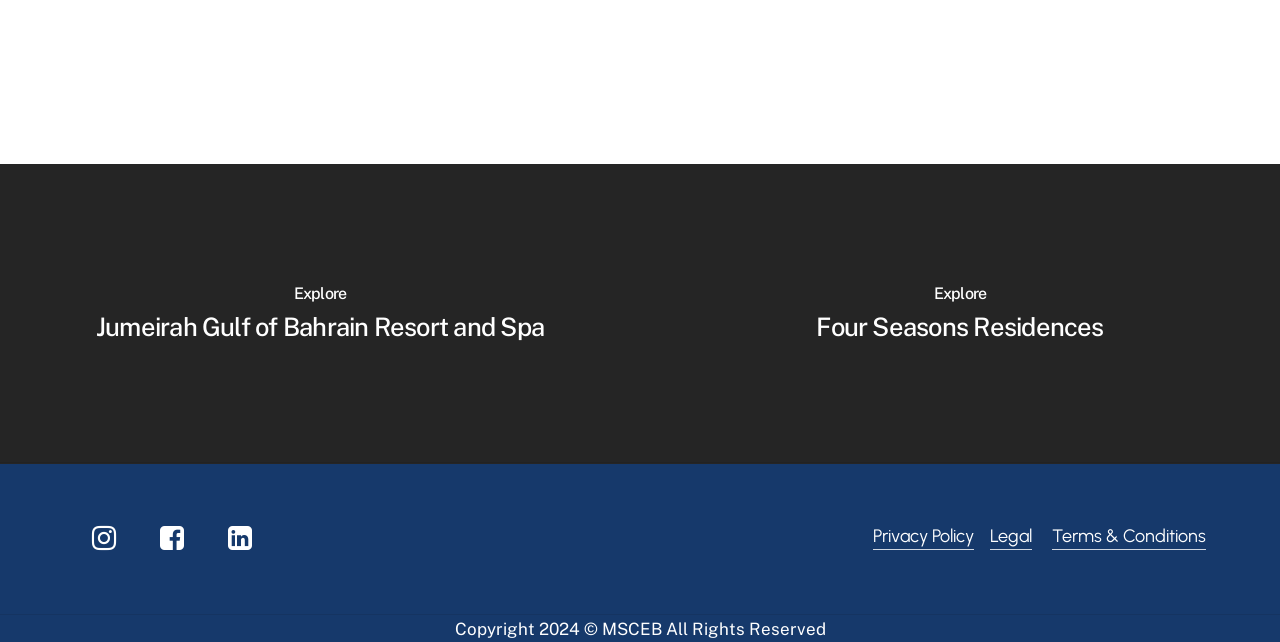What is the resort mentioned in the first heading?
Using the image as a reference, answer with just one word or a short phrase.

Jumeirah Gulf of Bahrain Resort and Spa